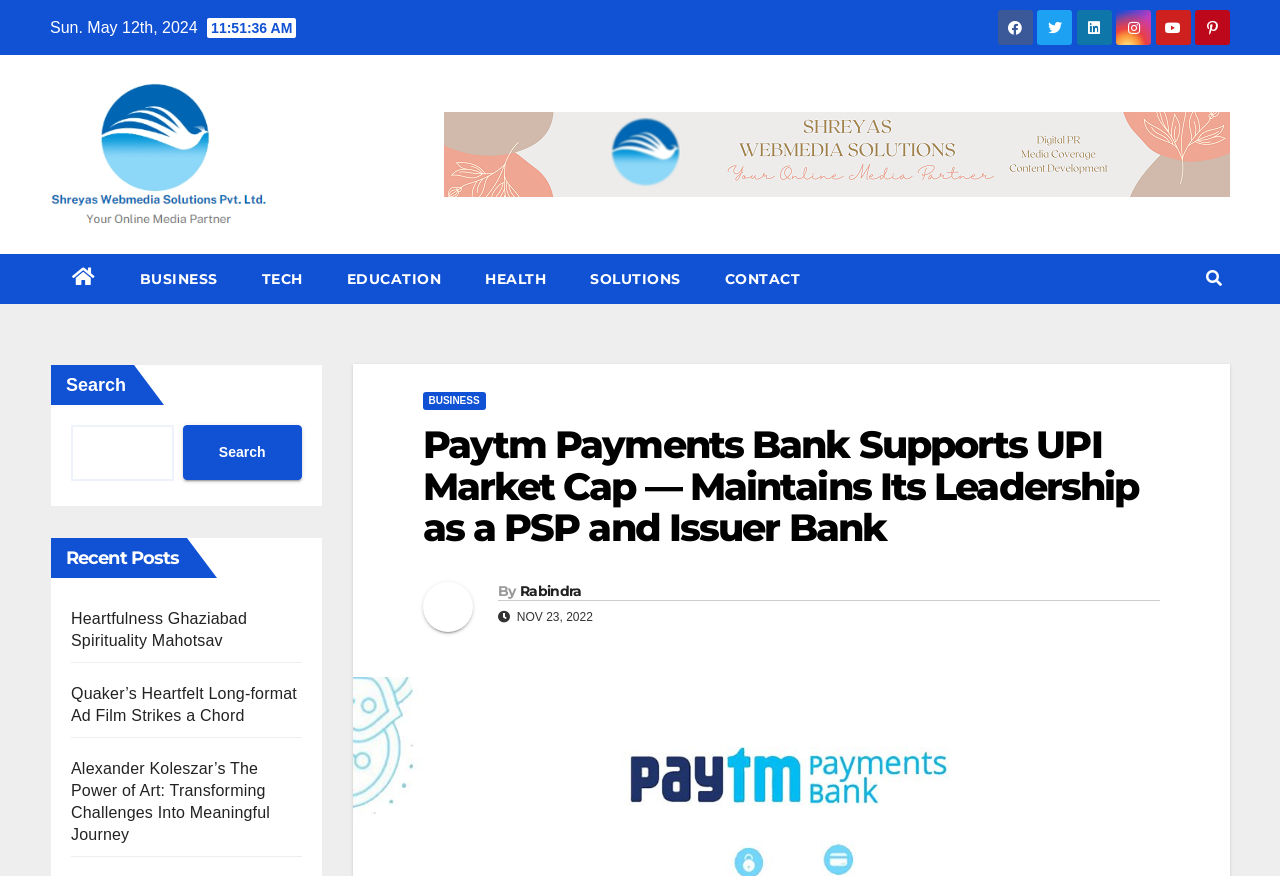Who is the author of the article 'Paytm Payments Bank Supports UPI Market Cap — Maintains Its Leadership as a PSP and Issuer Bank'?
Answer the question with a single word or phrase by looking at the picture.

Rabindra